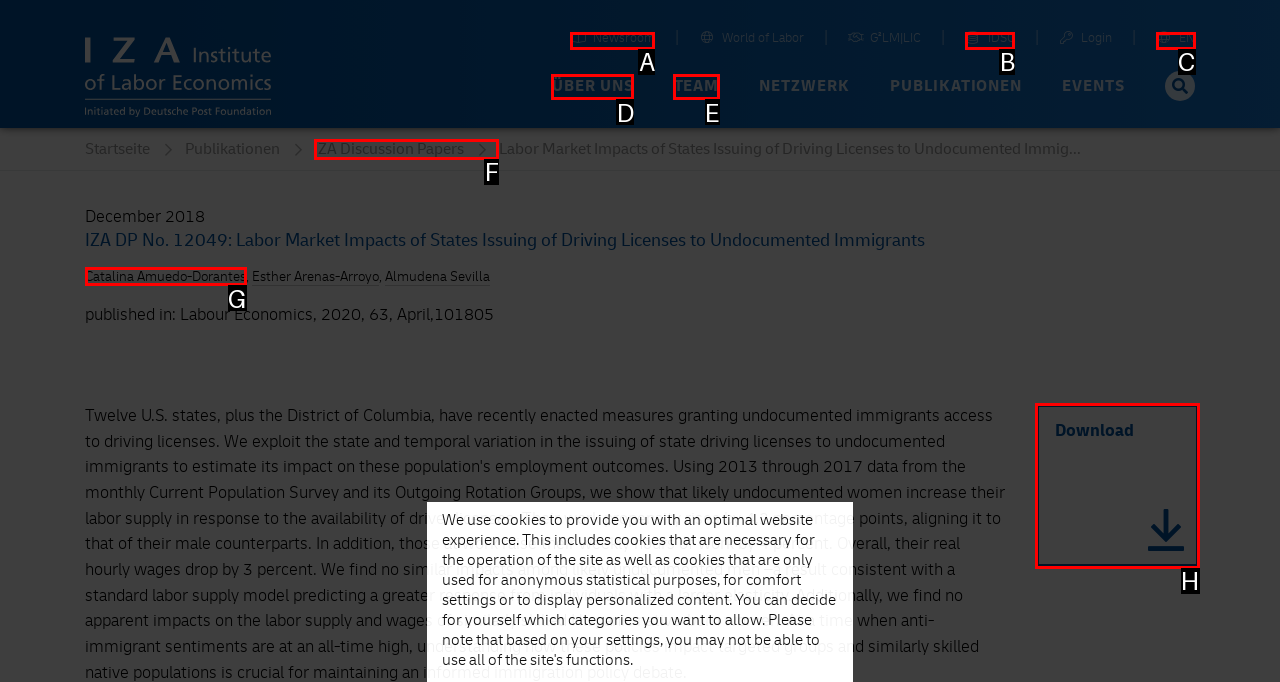Determine the letter of the UI element I should click on to complete the task: Download the paper from the provided choices in the screenshot.

H